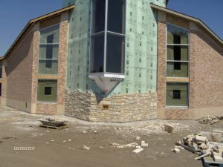Generate a comprehensive description of the image.

The image depicts the exterior of a church undergoing construction or renovation. The building features a distinctive architectural design with a large, modern window arrangement above a stone foundation. The walls are partially covered with green insulation, indicating that the finishing touches are in progress. Surrounding the structure, there is debris from construction materials scattered on the ground, showcasing a worksite that is both busy and evolving. This scene illustrates the parish’s commitment to developing and enhancing its facilities to better serve the community and support its religious activities.